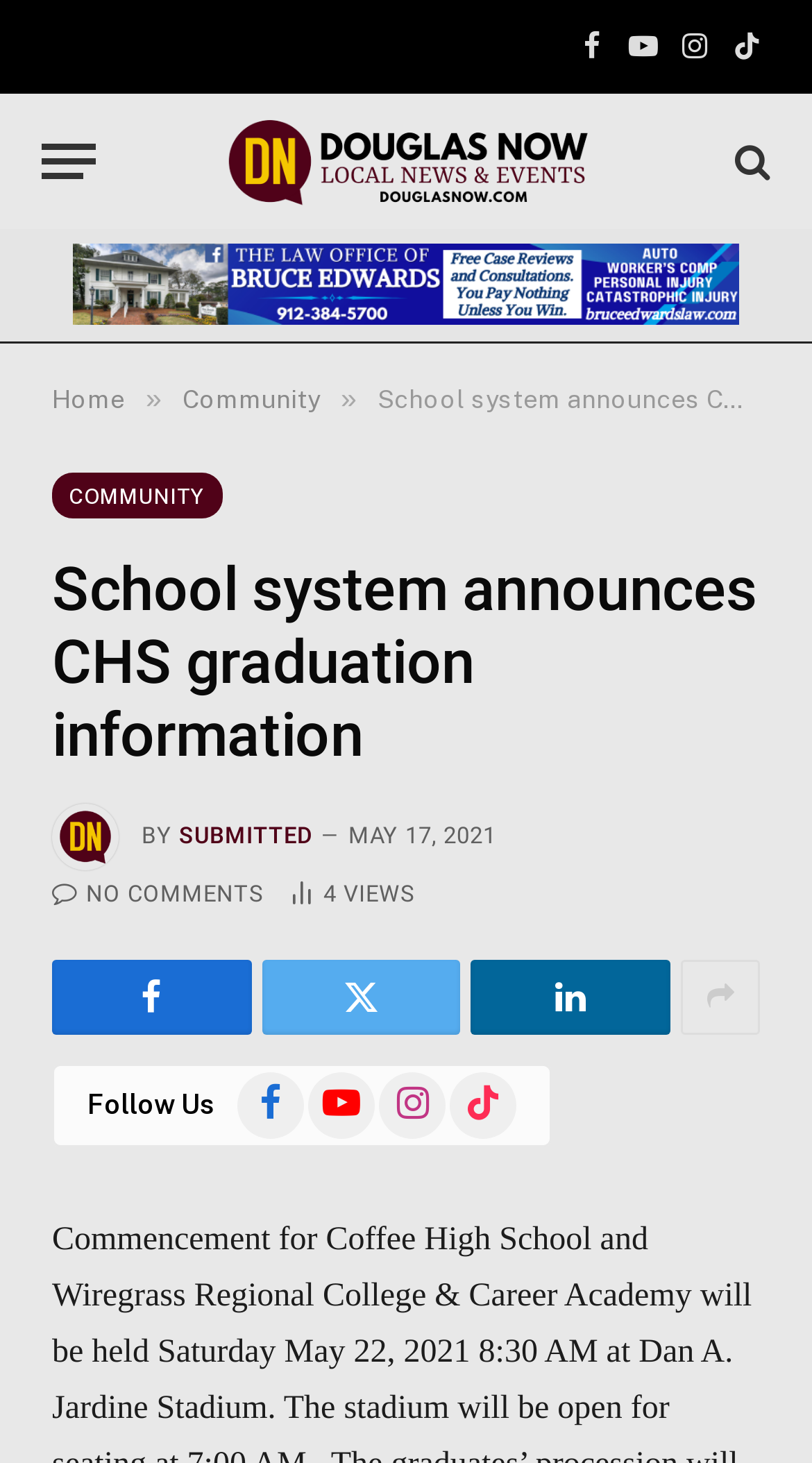Please identify the bounding box coordinates of the element's region that I should click in order to complete the following instruction: "Go to Home page". The bounding box coordinates consist of four float numbers between 0 and 1, i.e., [left, top, right, bottom].

[0.064, 0.263, 0.154, 0.283]